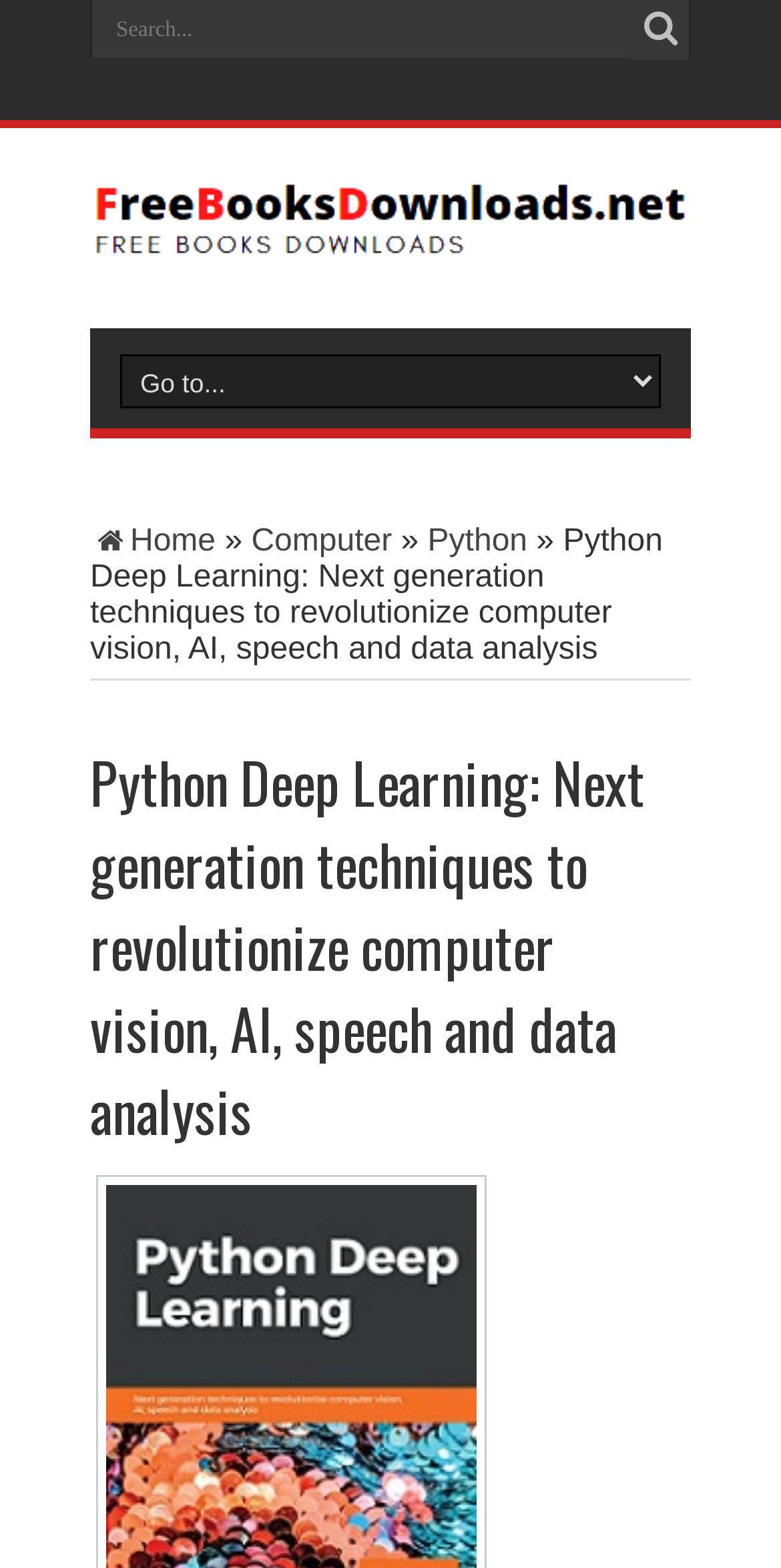Please provide a short answer using a single word or phrase for the question:
What is the format of the downloadable resources?

Books